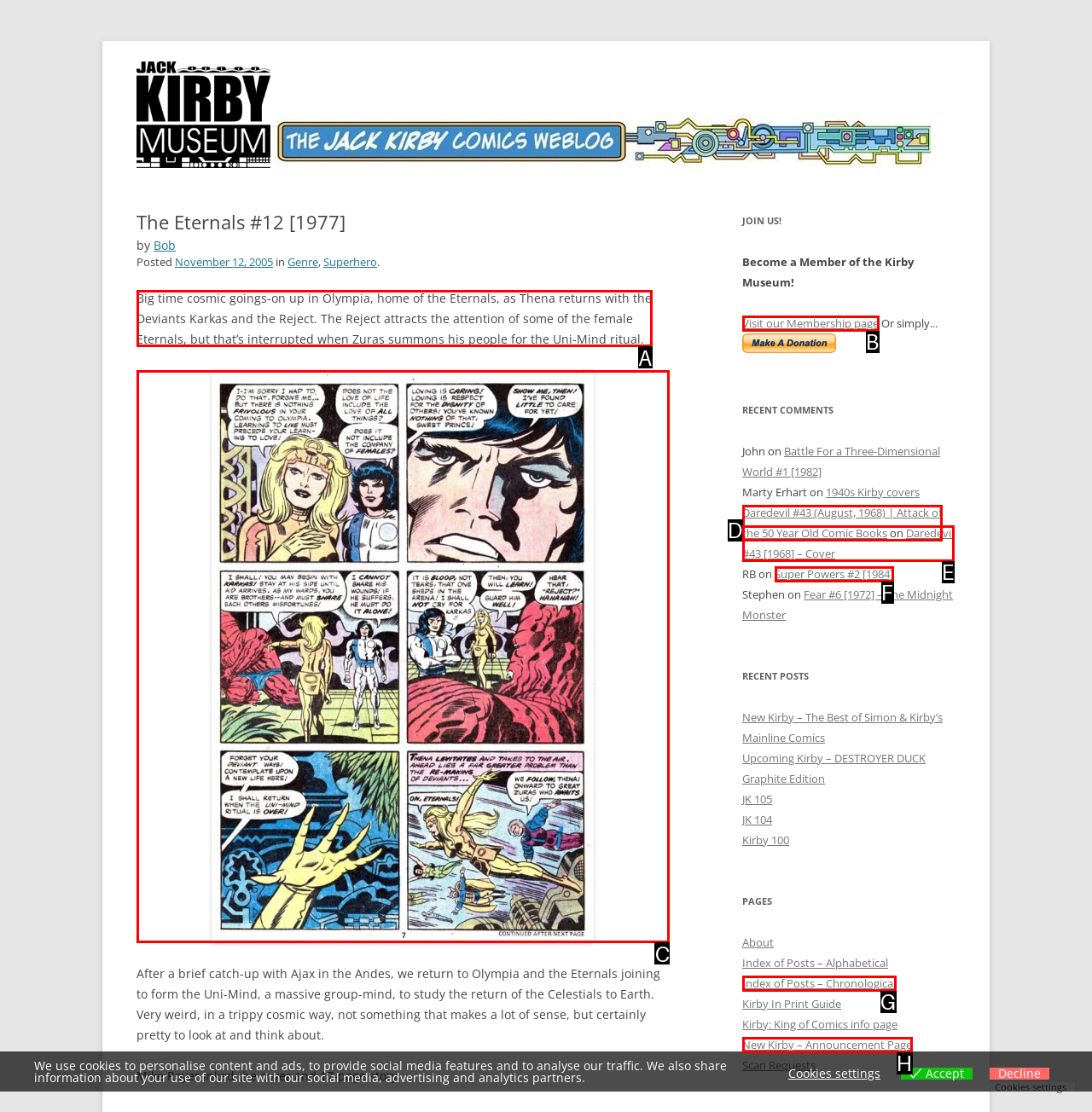From the given options, indicate the letter that corresponds to the action needed to complete this task: Read the post about The Eternals #12 [1977]. Respond with only the letter.

A